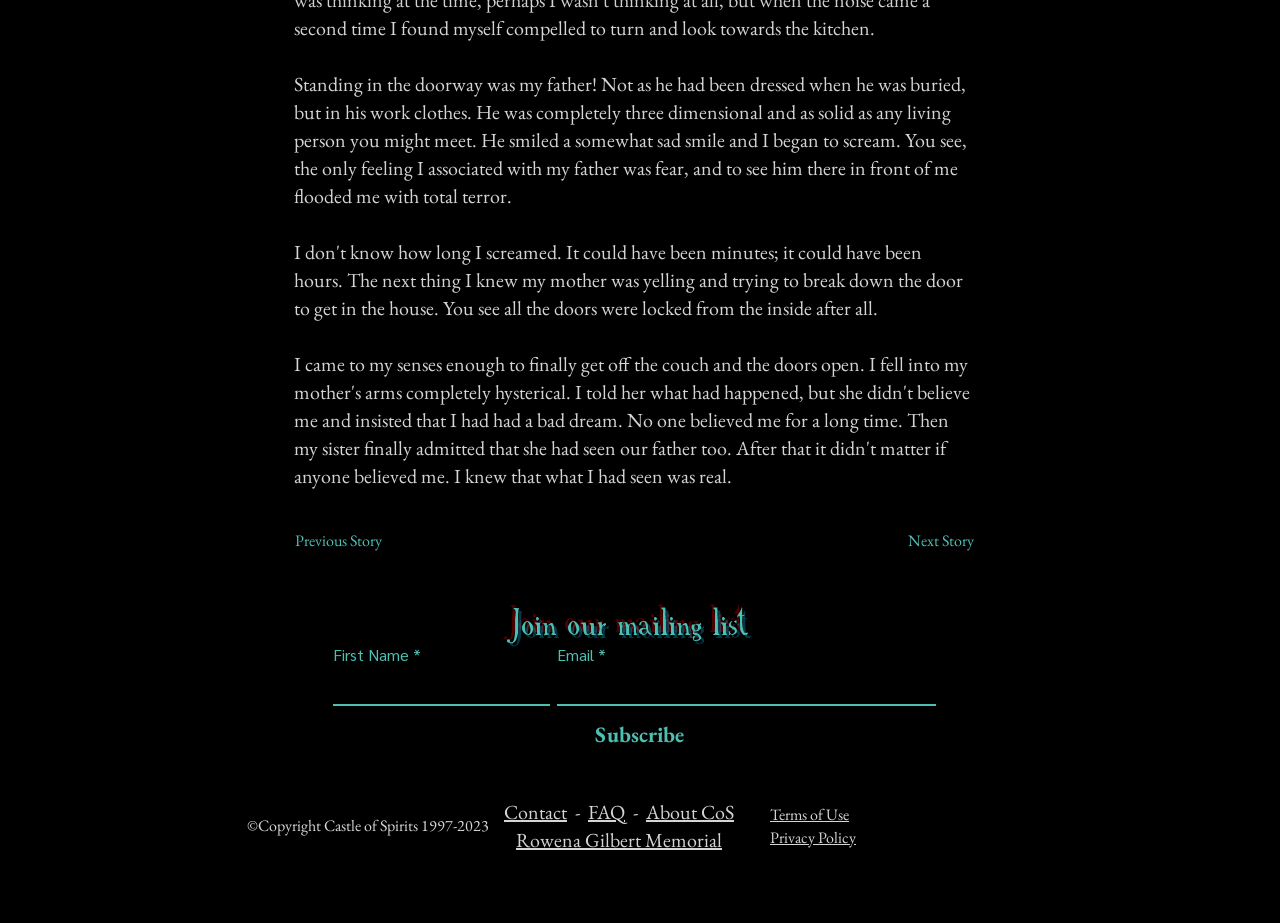What can you do with the 'Subscribe' button?
Answer the question with a single word or phrase by looking at the picture.

Join mailing list